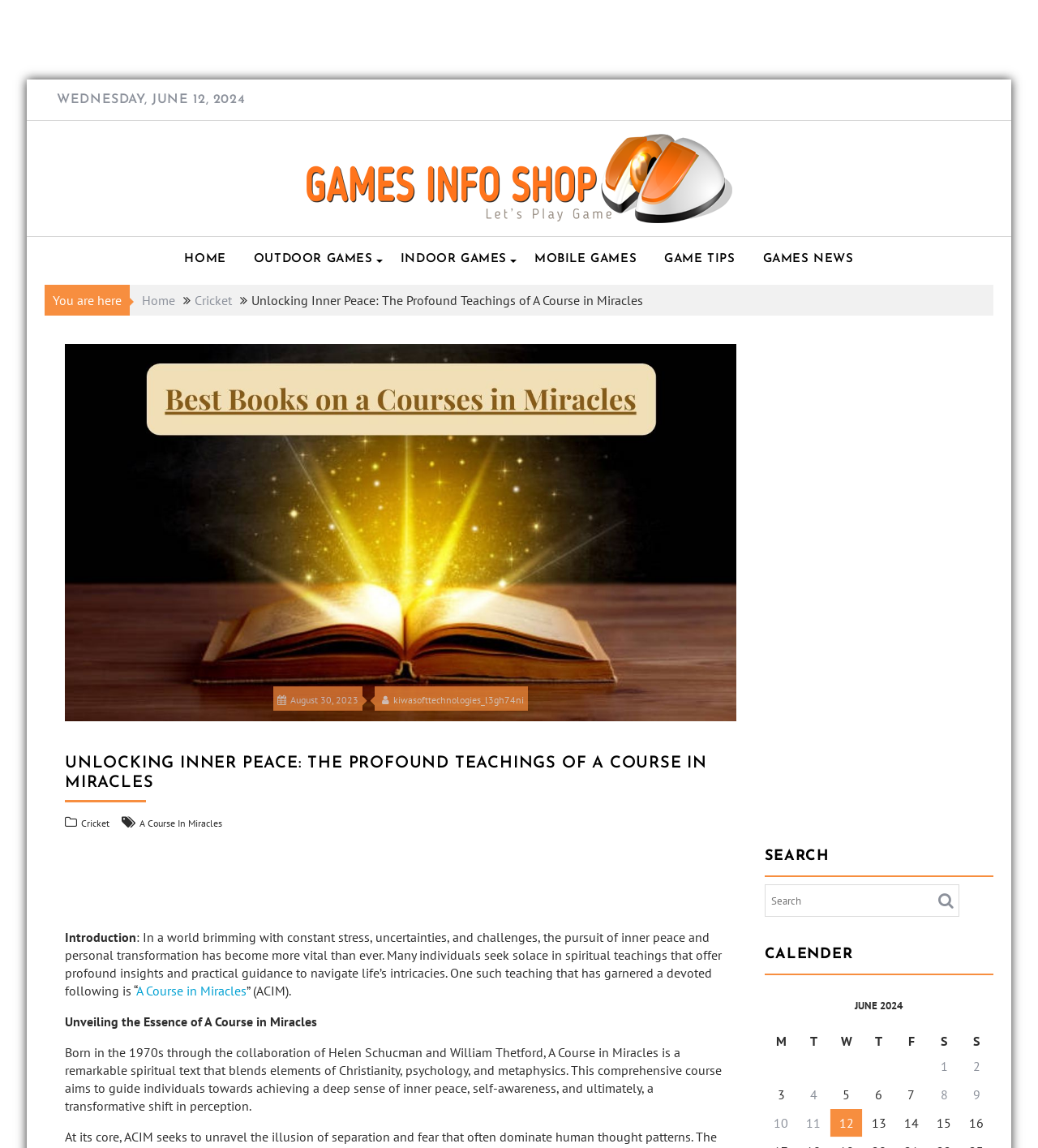Please identify the webpage's heading and generate its text content.

UNLOCKING INNER PEACE: THE PROFOUND TEACHINGS OF A COURSE IN MIRACLES